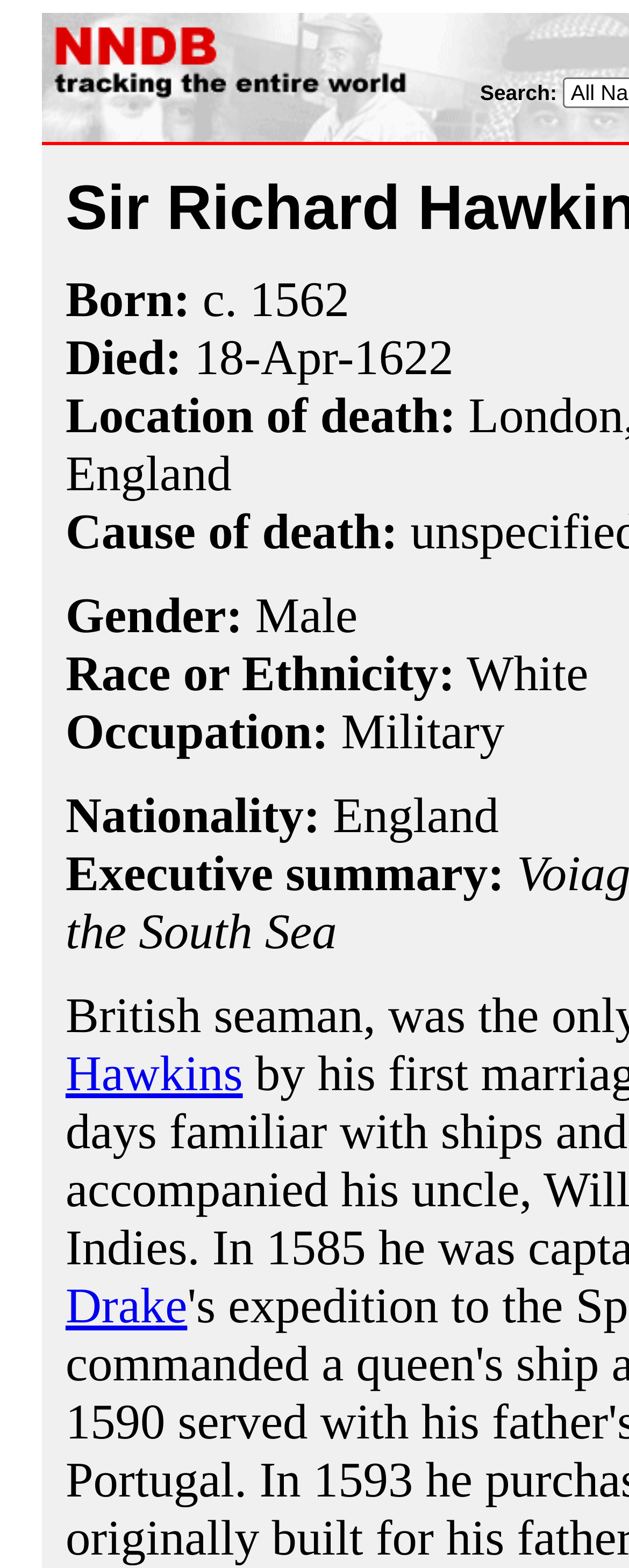Reply to the question with a brief word or phrase: What is the year of Sir Richard Hawkins' birth?

1562